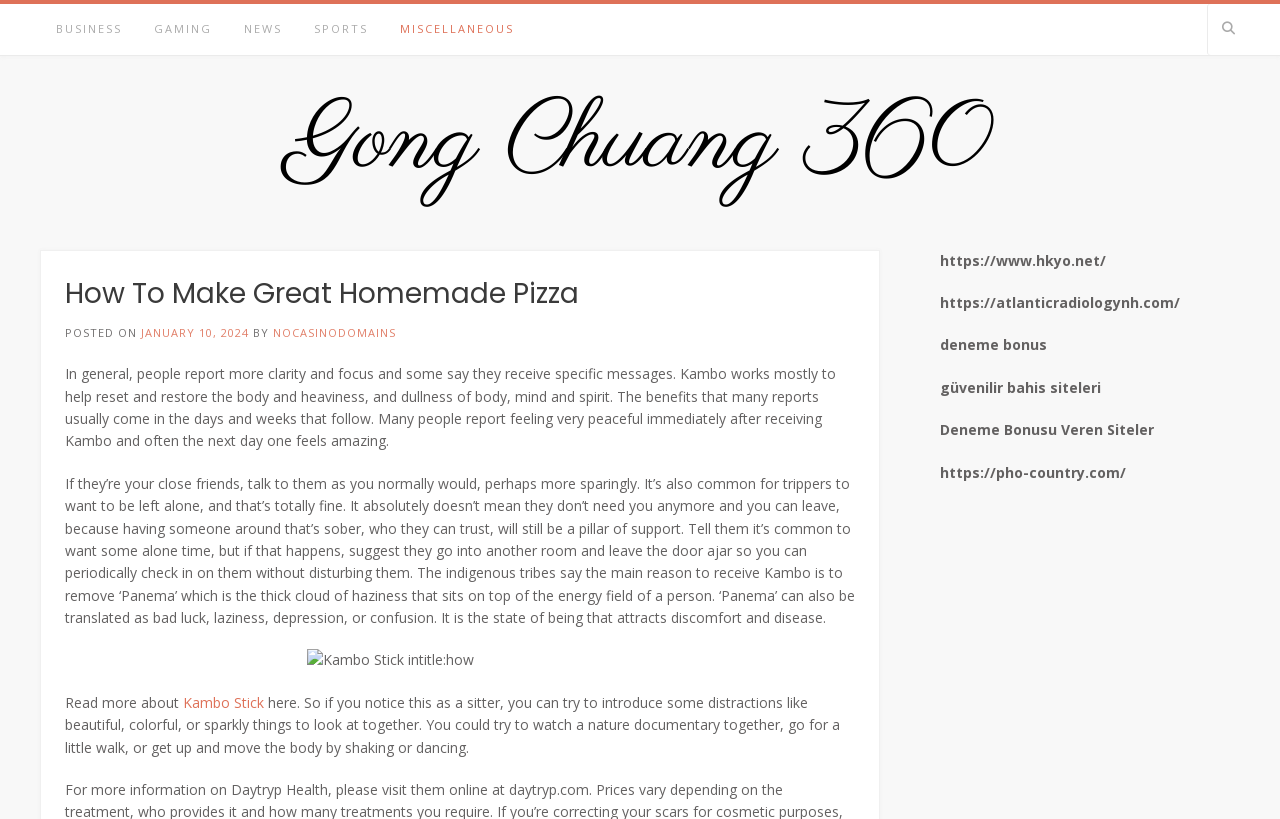Using the element description: "deneme bonus", determine the bounding box coordinates. The coordinates should be in the format [left, top, right, bottom], with values between 0 and 1.

[0.734, 0.409, 0.818, 0.433]